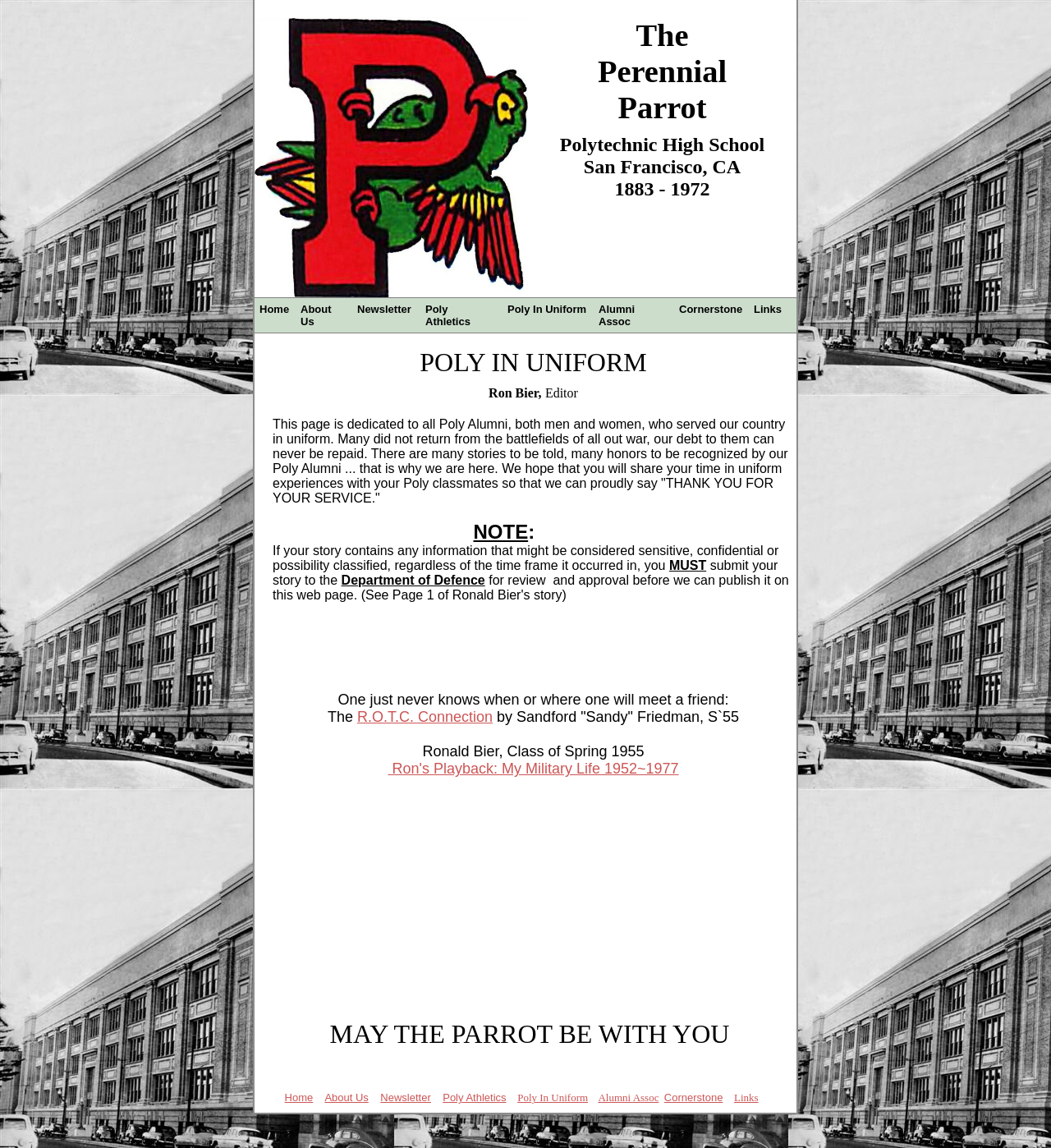Given the description "Poly In Uniform", provide the bounding box coordinates of the corresponding UI element.

[0.478, 0.26, 0.565, 0.279]